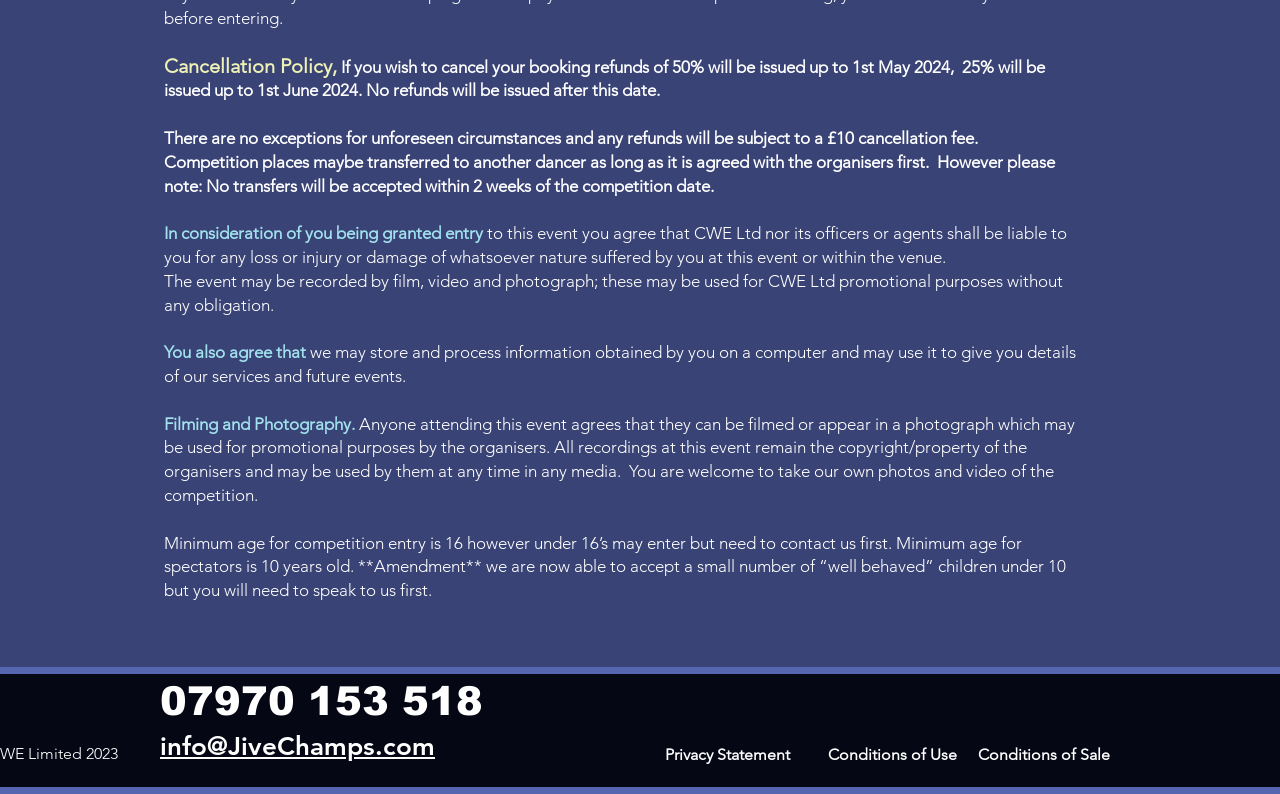Using the details from the image, please elaborate on the following question: How can I contact the organizers?

The contact information is provided at the bottom of the page, which includes a phone number '07970 153 518' and an email address 'info@JiveChamps.com'.